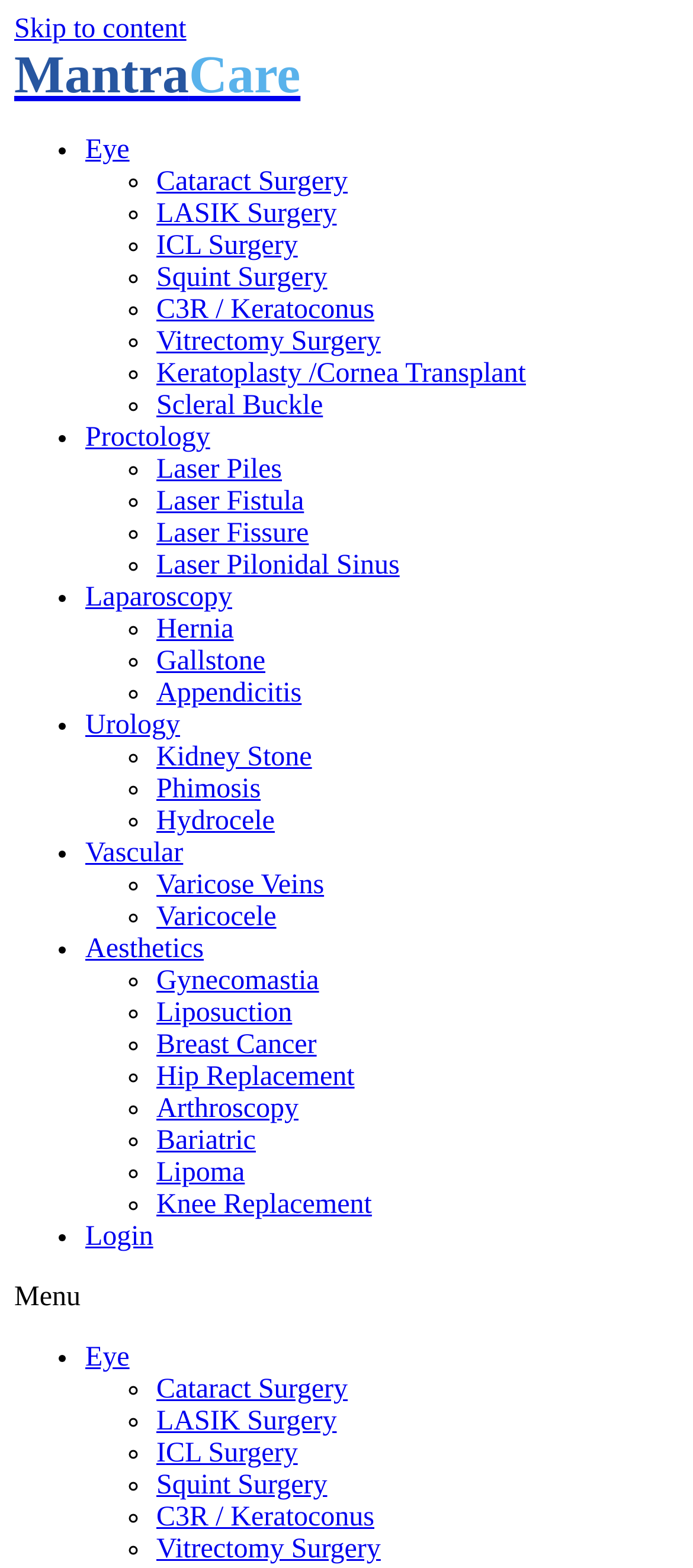Use a single word or phrase to answer the question:
What is the first link in the list?

Eye